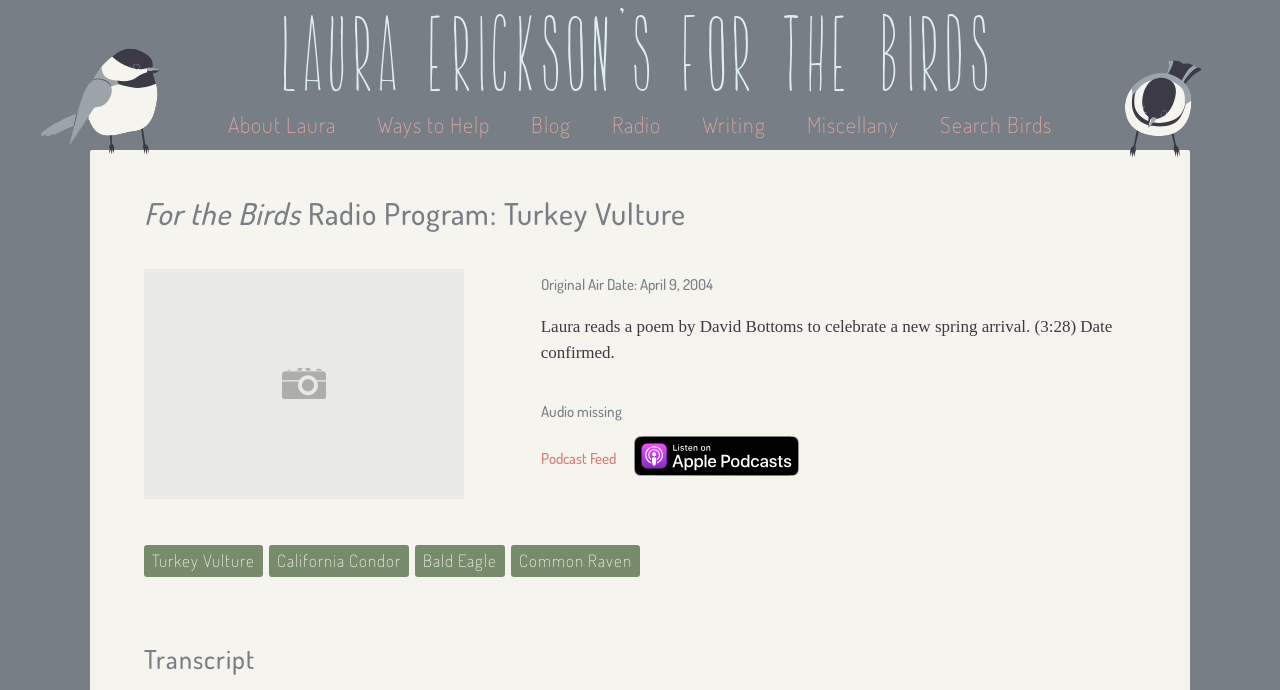What is the name of the radio program?
Answer the question in as much detail as possible.

The name of the radio program can be found in the heading element 'For the Birds Radio Program: Turkey Vulture' which is located at the top of the webpage.